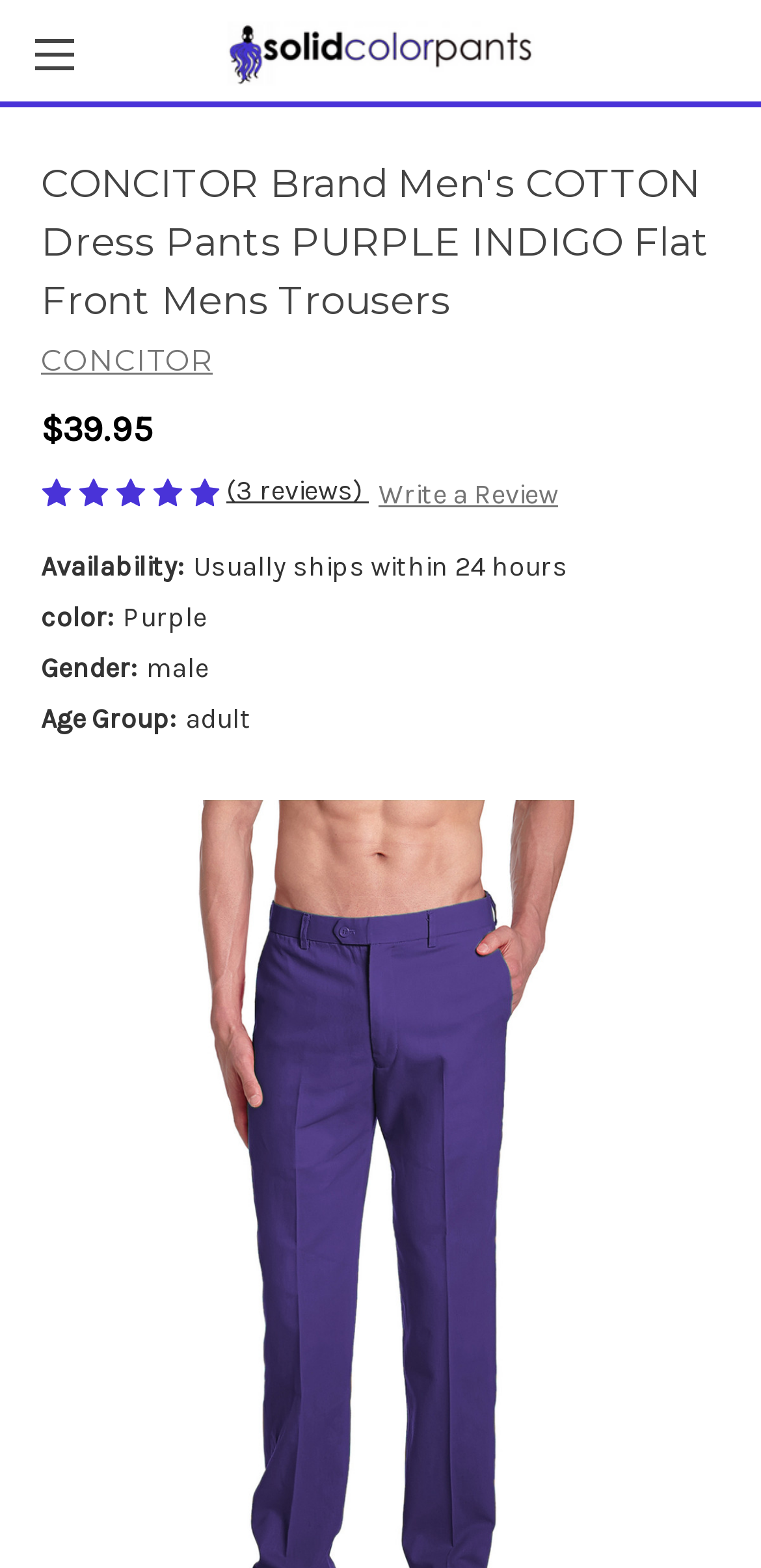Determine the main headline from the webpage and extract its text.

CONCITOR Brand Men's COTTON Dress Pants PURPLE INDIGO Flat Front Mens Trousers